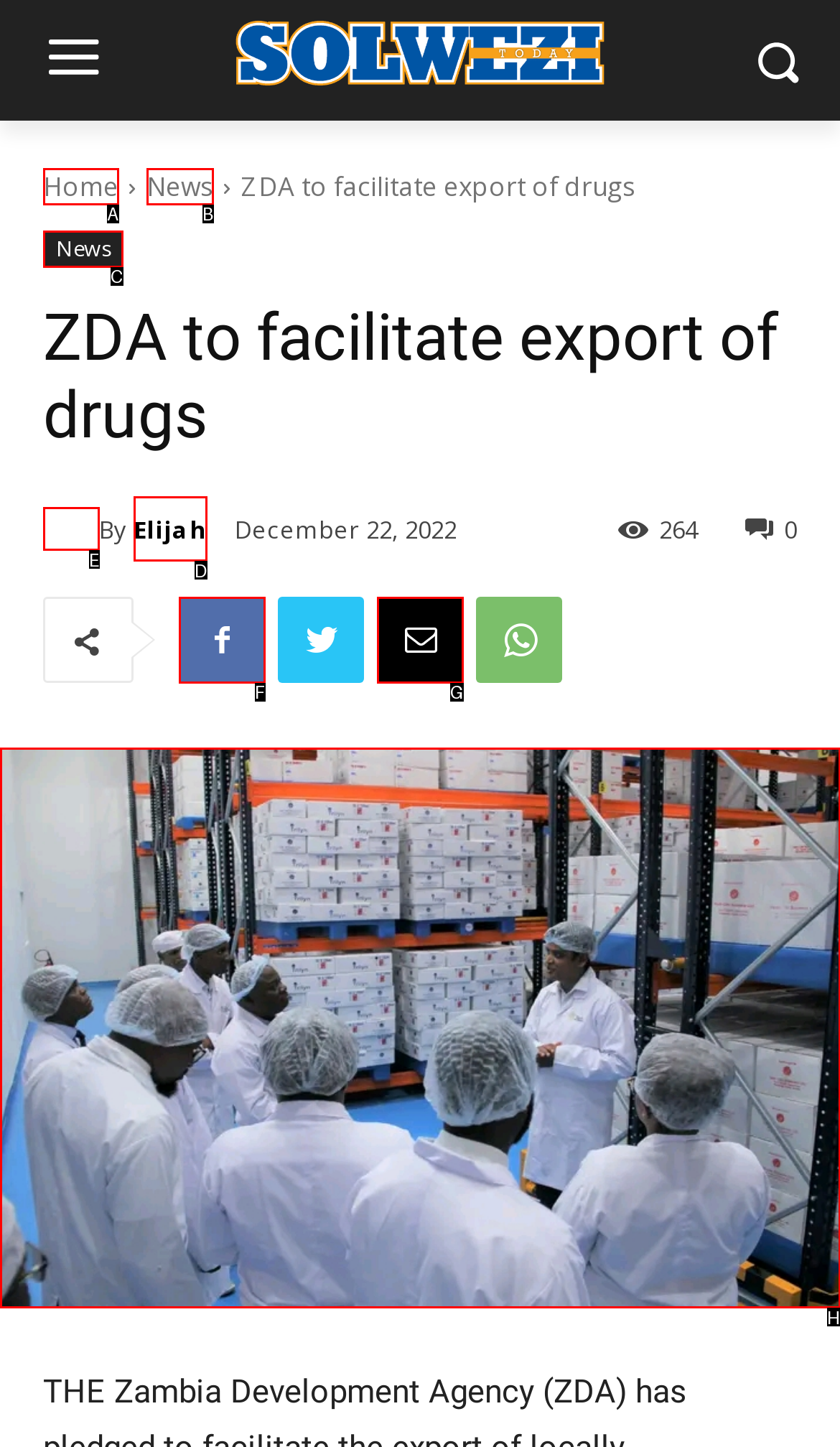Determine which option matches the description: News. Answer using the letter of the option.

B